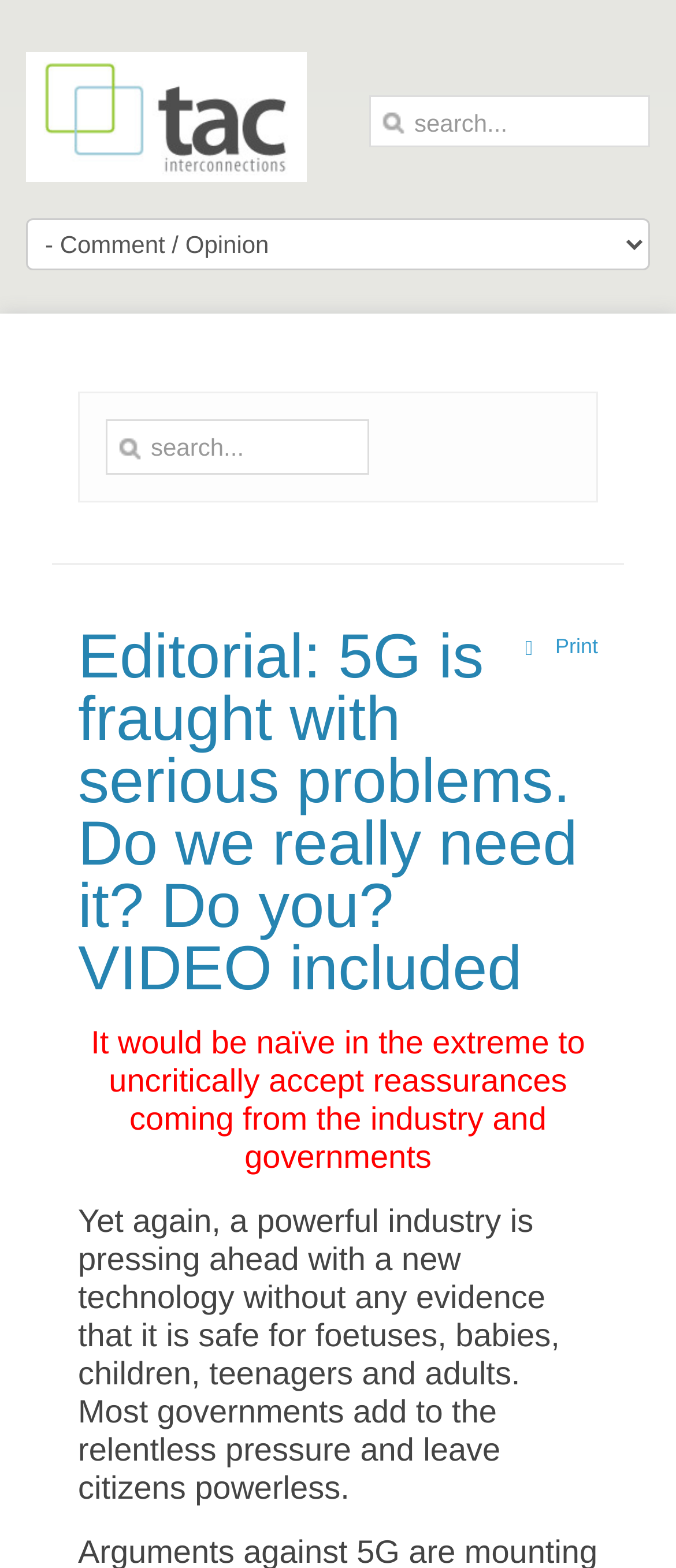Extract the bounding box coordinates of the UI element described: "Print". Provide the coordinates in the format [left, top, right, bottom] with values ranging from 0 to 1.

[0.777, 0.404, 0.885, 0.42]